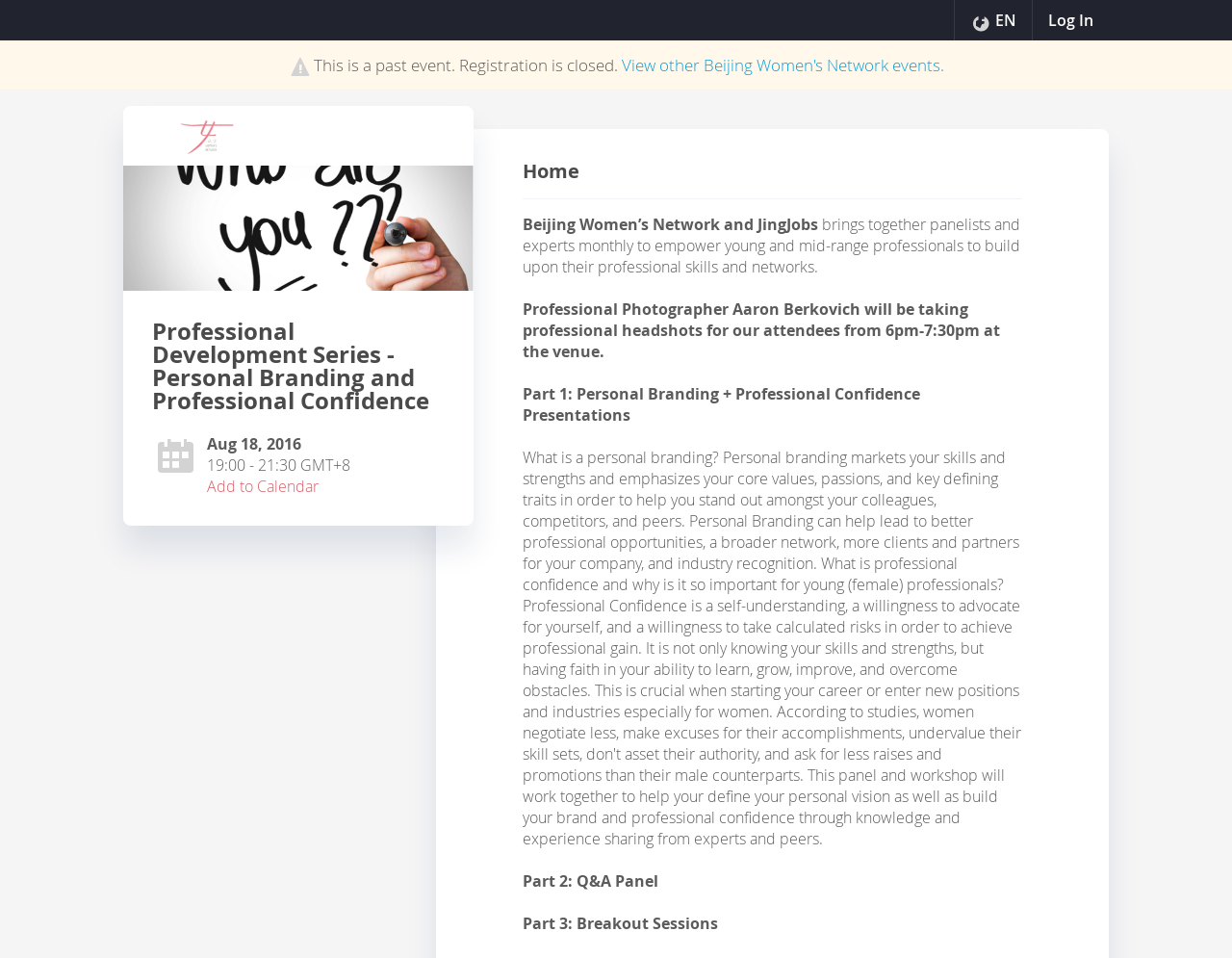Using the information shown in the image, answer the question with as much detail as possible: Is this event still open for registration?

The webpage states 'This is a past event. Registration is closed.' which indicates that the event is no longer open for registration.